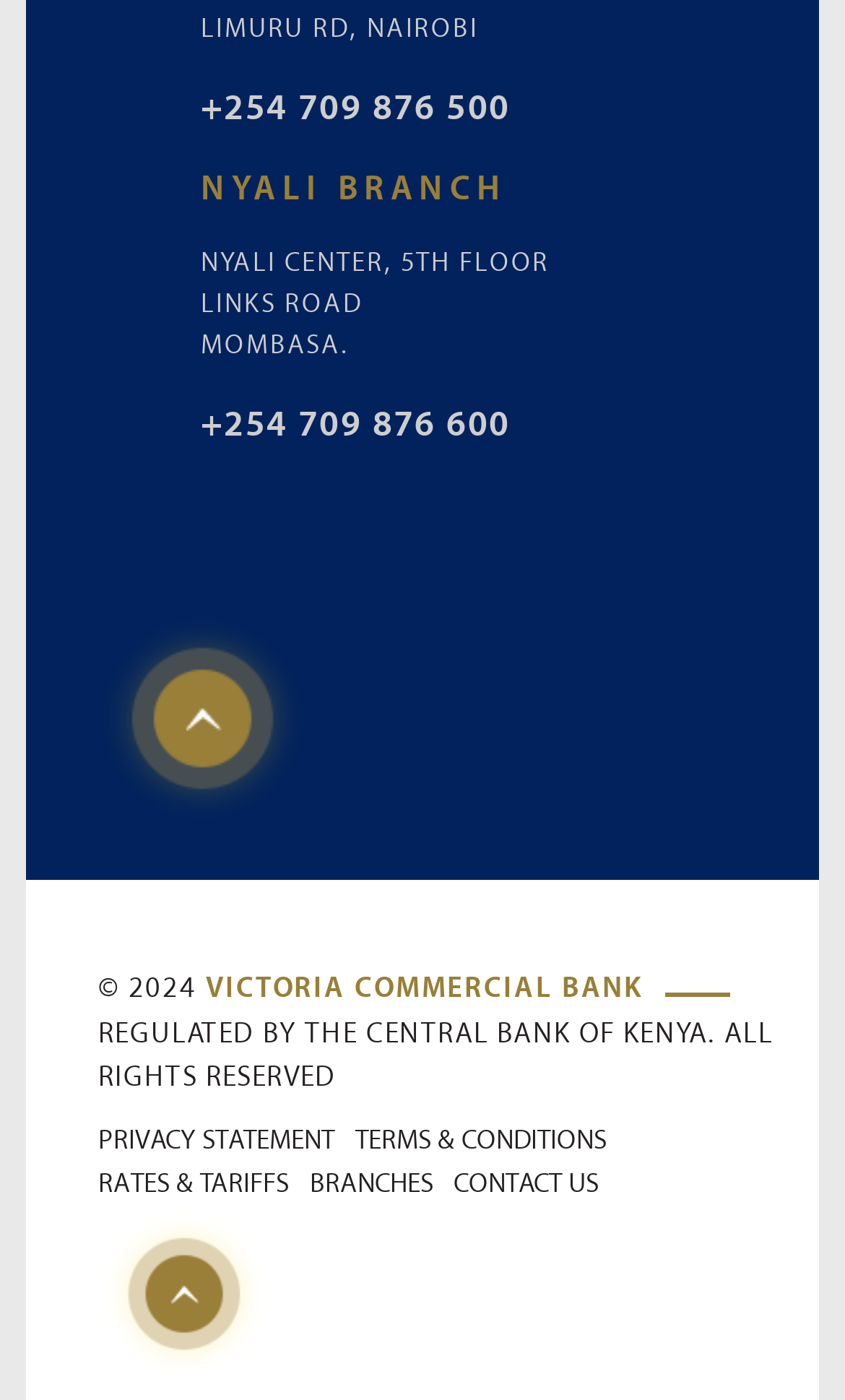What is the address of Nyali branch?
Answer with a single word or phrase by referring to the visual content.

Nyali Center, 5th Floor, Links Road, Mombasa